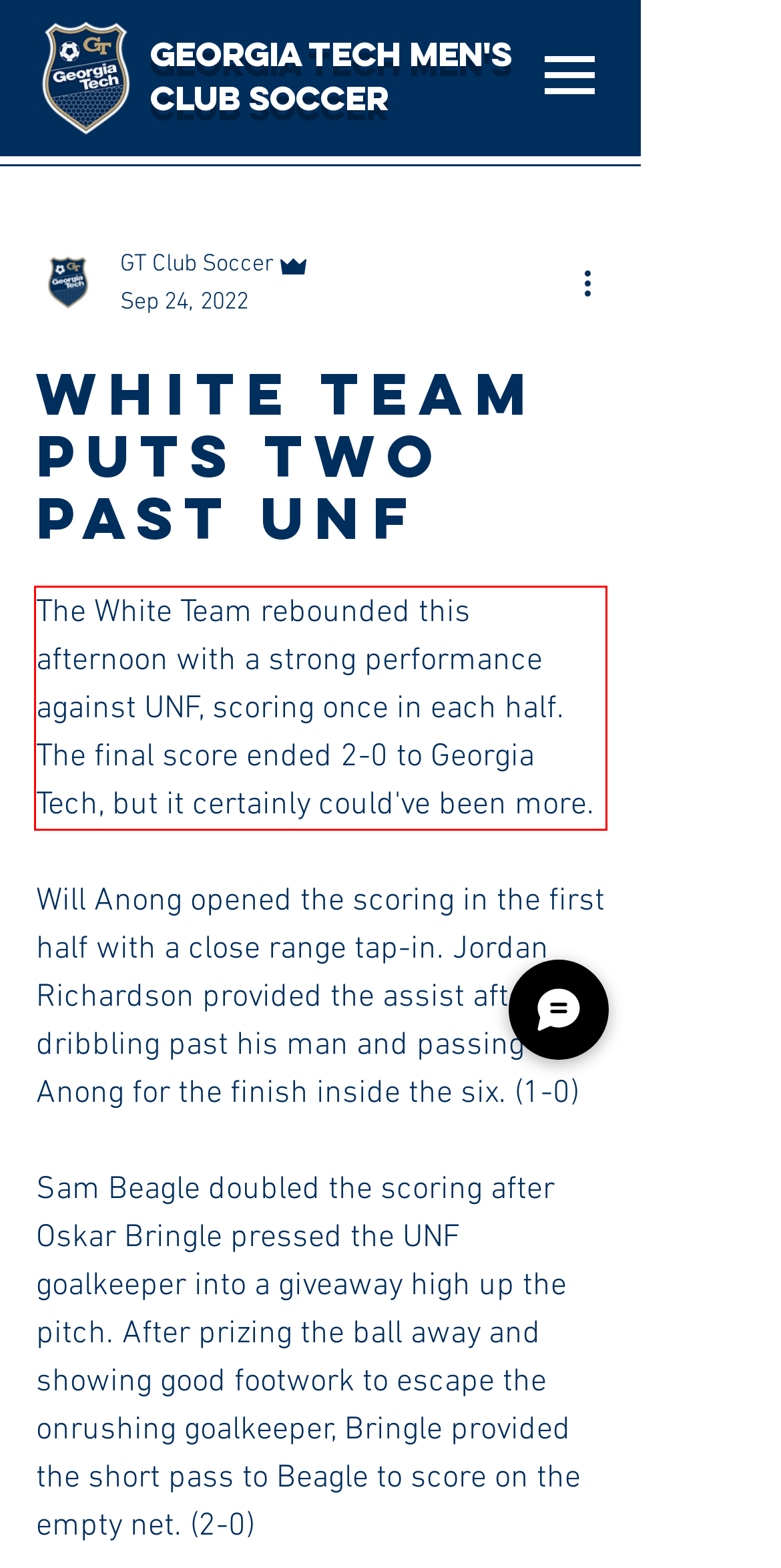You are provided with a screenshot of a webpage featuring a red rectangle bounding box. Extract the text content within this red bounding box using OCR.

The White Team rebounded this afternoon with a strong performance against UNF, scoring once in each half. The final score ended 2-0 to Georgia Tech, but it certainly could've been more.